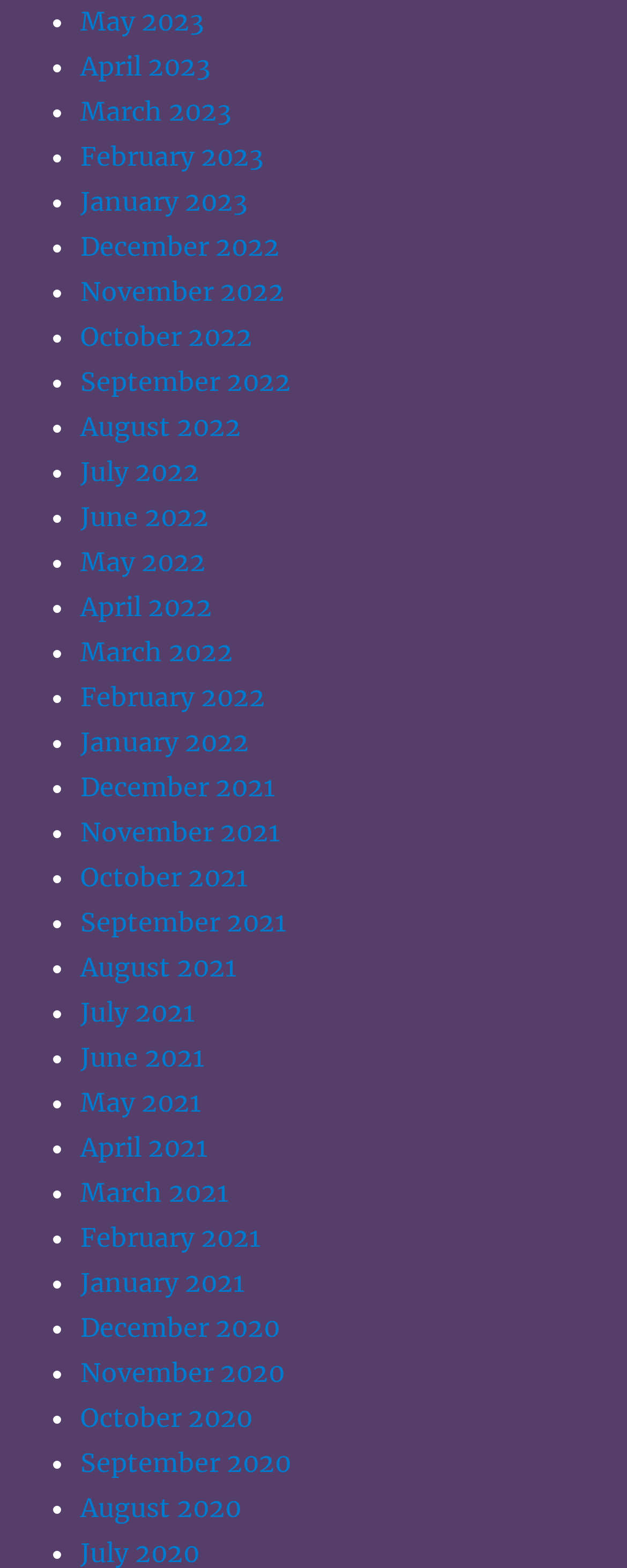Please provide the bounding box coordinates for the element that needs to be clicked to perform the following instruction: "View May 2023". The coordinates should be given as four float numbers between 0 and 1, i.e., [left, top, right, bottom].

[0.128, 0.003, 0.326, 0.023]